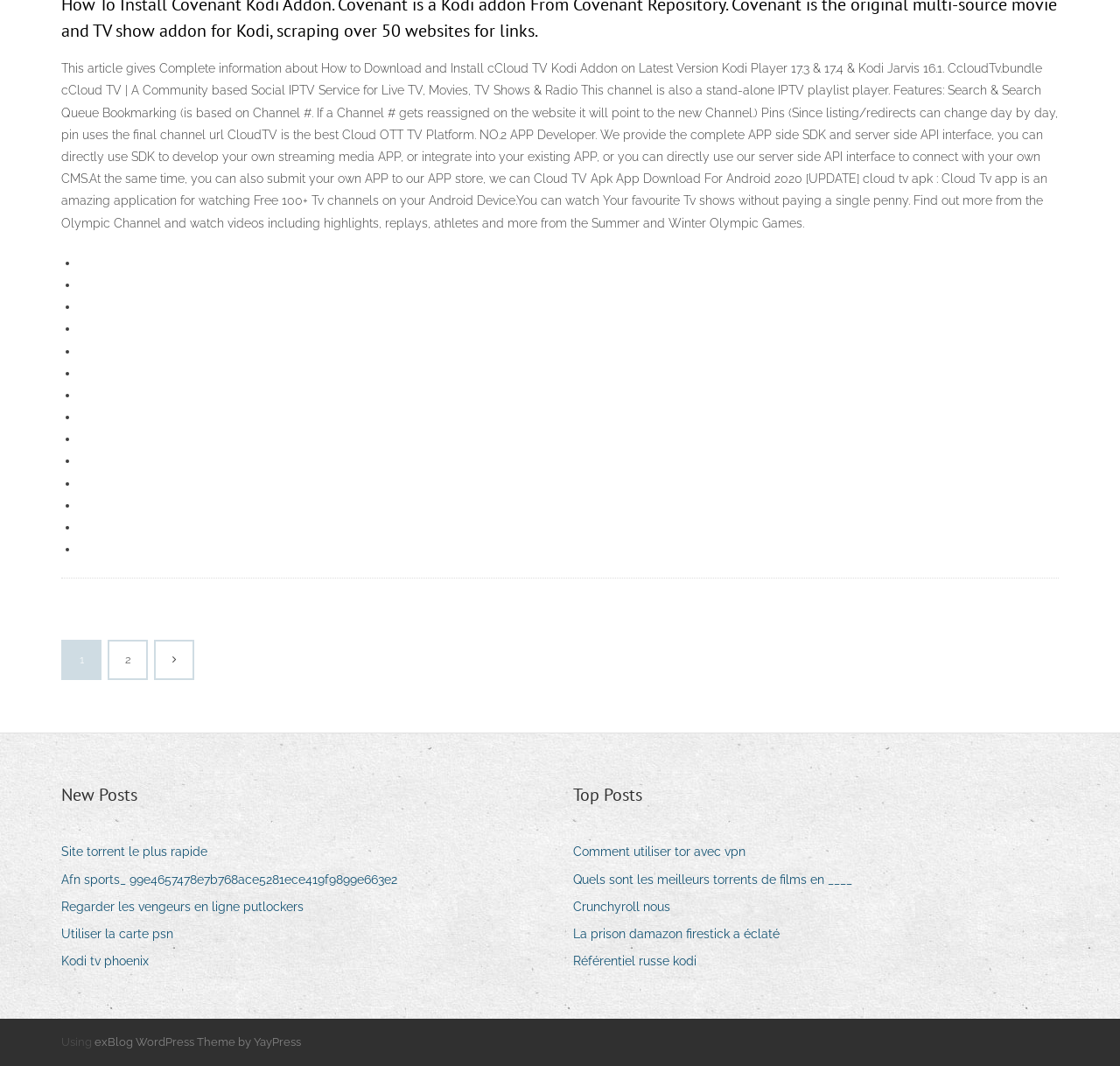Determine the bounding box coordinates of the UI element described below. Use the format (top-left x, top-left y, bottom-right x, bottom-right y) with floating point numbers between 0 and 1: Proudly powered by WordPress

None